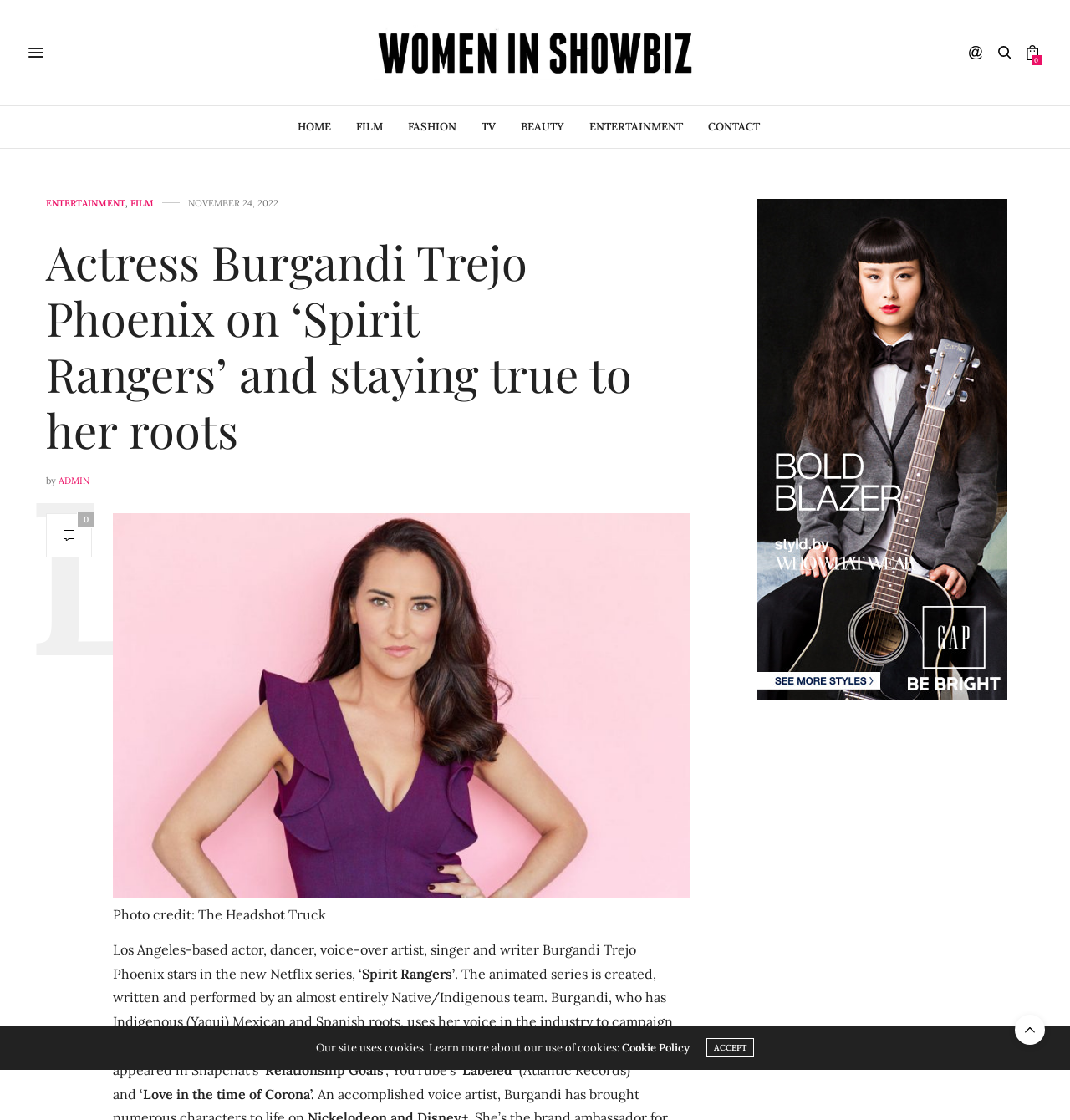Find the bounding box coordinates of the element to click in order to complete the given instruction: "View the article about Burgandi Trejo Phoenix."

[0.043, 0.208, 0.645, 0.408]